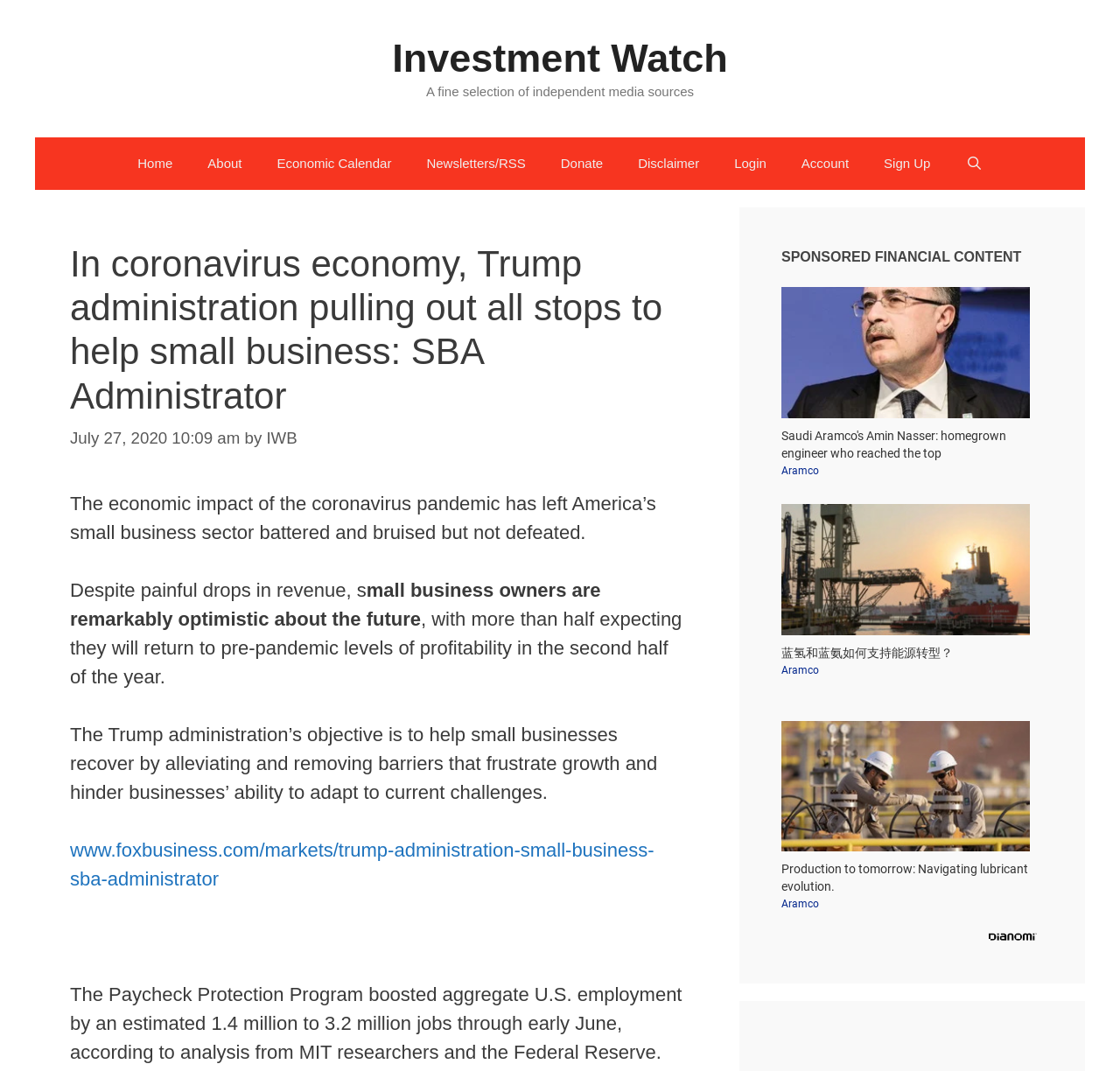Please identify the bounding box coordinates for the region that you need to click to follow this instruction: "Click on the 'About' link".

[0.17, 0.126, 0.232, 0.175]